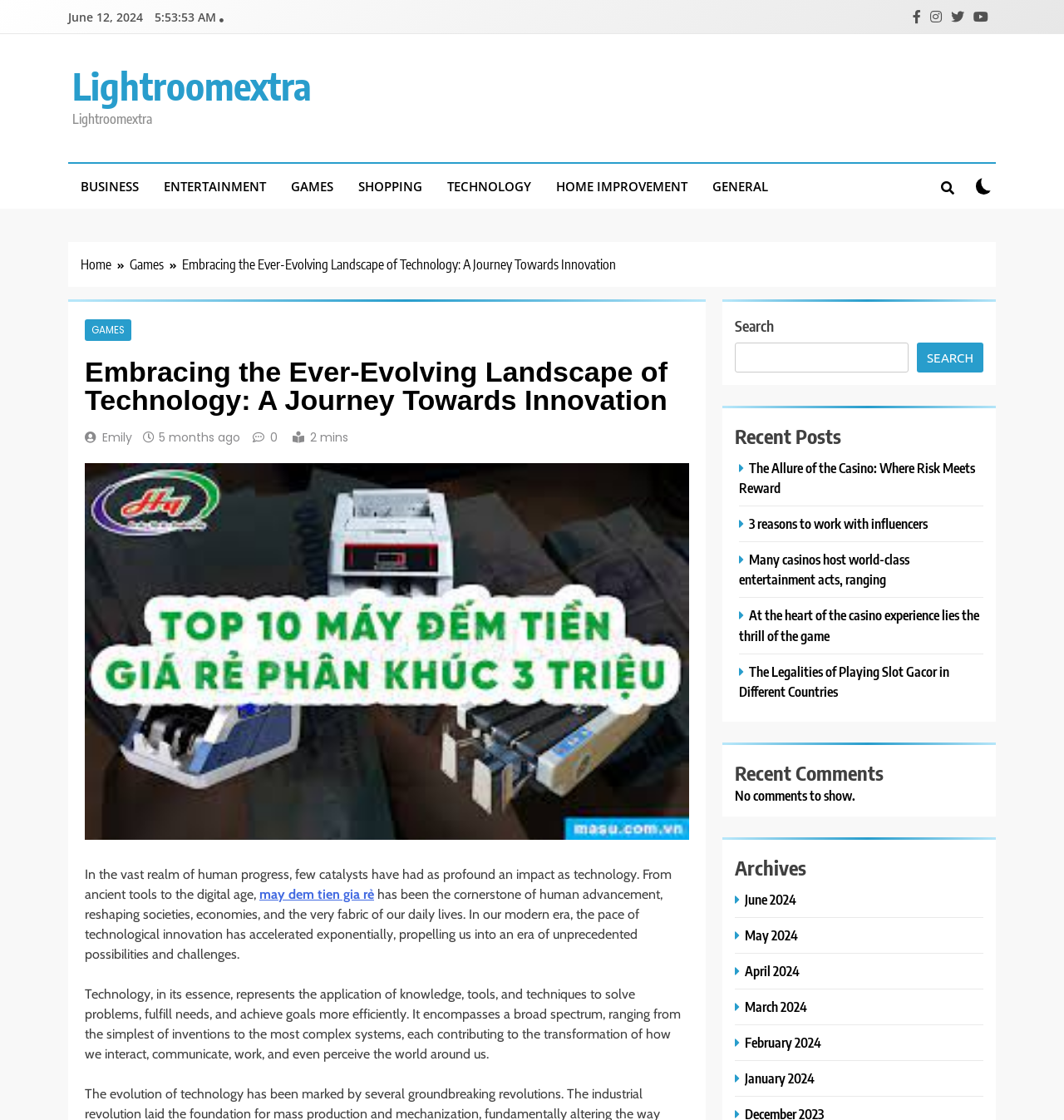Create a detailed summary of the webpage's content and design.

This webpage is about technology and its impact on human progress. At the top, there is a date "June 12, 2024" and a row of social media icons. Below that, there are several links to different categories, including BUSINESS, ENTERTAINMENT, GAMES, SHOPPING, TECHNOLOGY, HOME IMPROVEMENT, and GENERAL.

On the left side, there is a navigation menu with breadcrumbs, showing the current page's location as "Home > Games > Embracing the Ever-Evolving Landscape of Technology: A Journey Towards Innovation". The main content area has a heading with the same title, followed by a brief introduction to the topic of technology and its significance in human progress.

The introduction is divided into three paragraphs, discussing how technology has been a cornerstone of human advancement, reshaping societies and economies, and transforming how we interact and communicate. The text also explains that technology encompasses a broad spectrum, from simple inventions to complex systems.

On the right side, there is a search bar with a button, and below that, there are three sections: Recent Posts, Recent Comments, and Archives. The Recent Posts section lists several article titles, each with a brief summary. The Recent Comments section is empty, with a message saying "No comments to show." The Archives section lists links to different months, from June 2024 to January 2024.

At the bottom of the page, there is a button with a search icon, and a checkbox with no label.